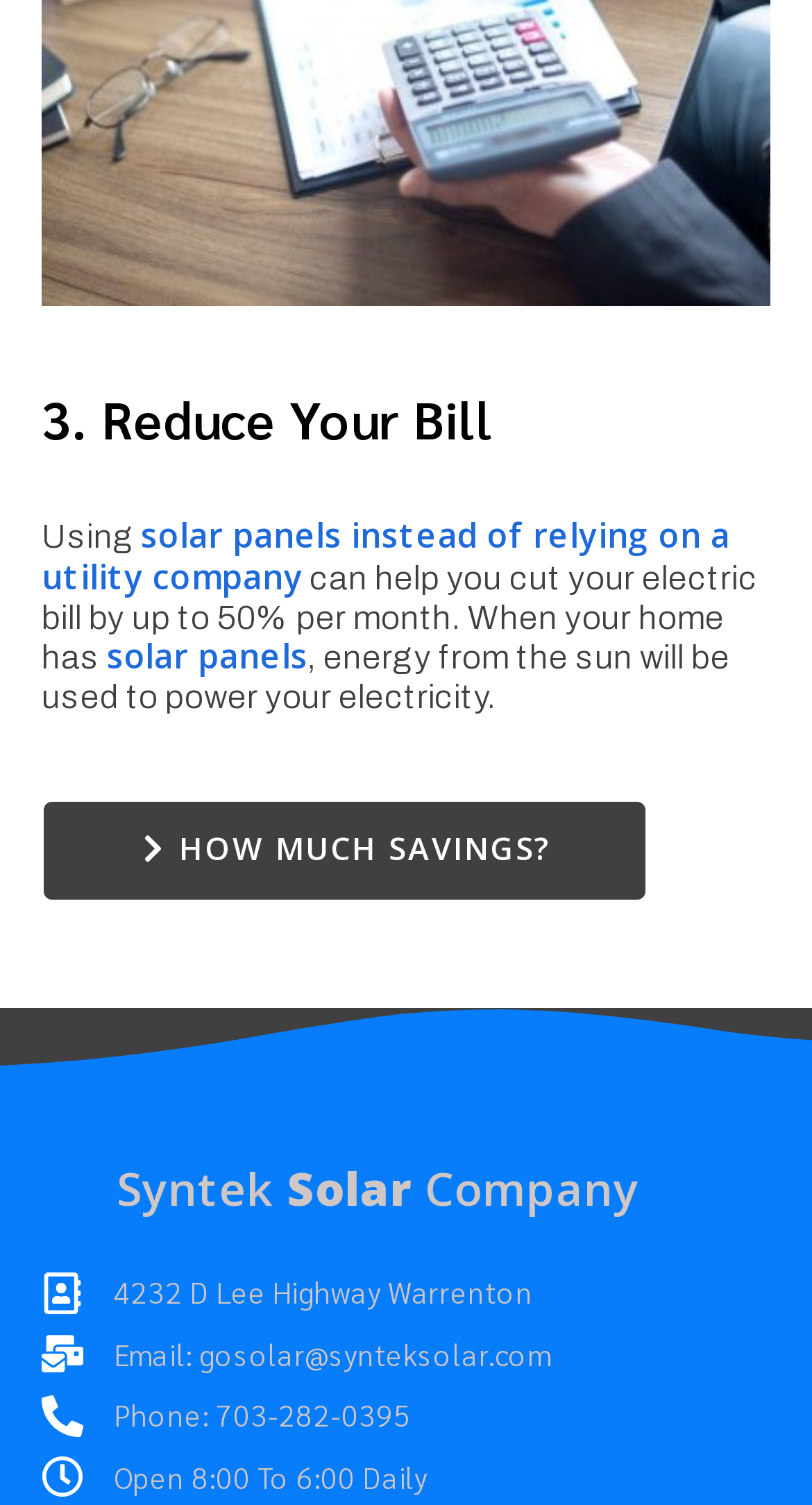Give a concise answer using one word or a phrase to the following question:
What are the daily operating hours?

8:00 To 6:00